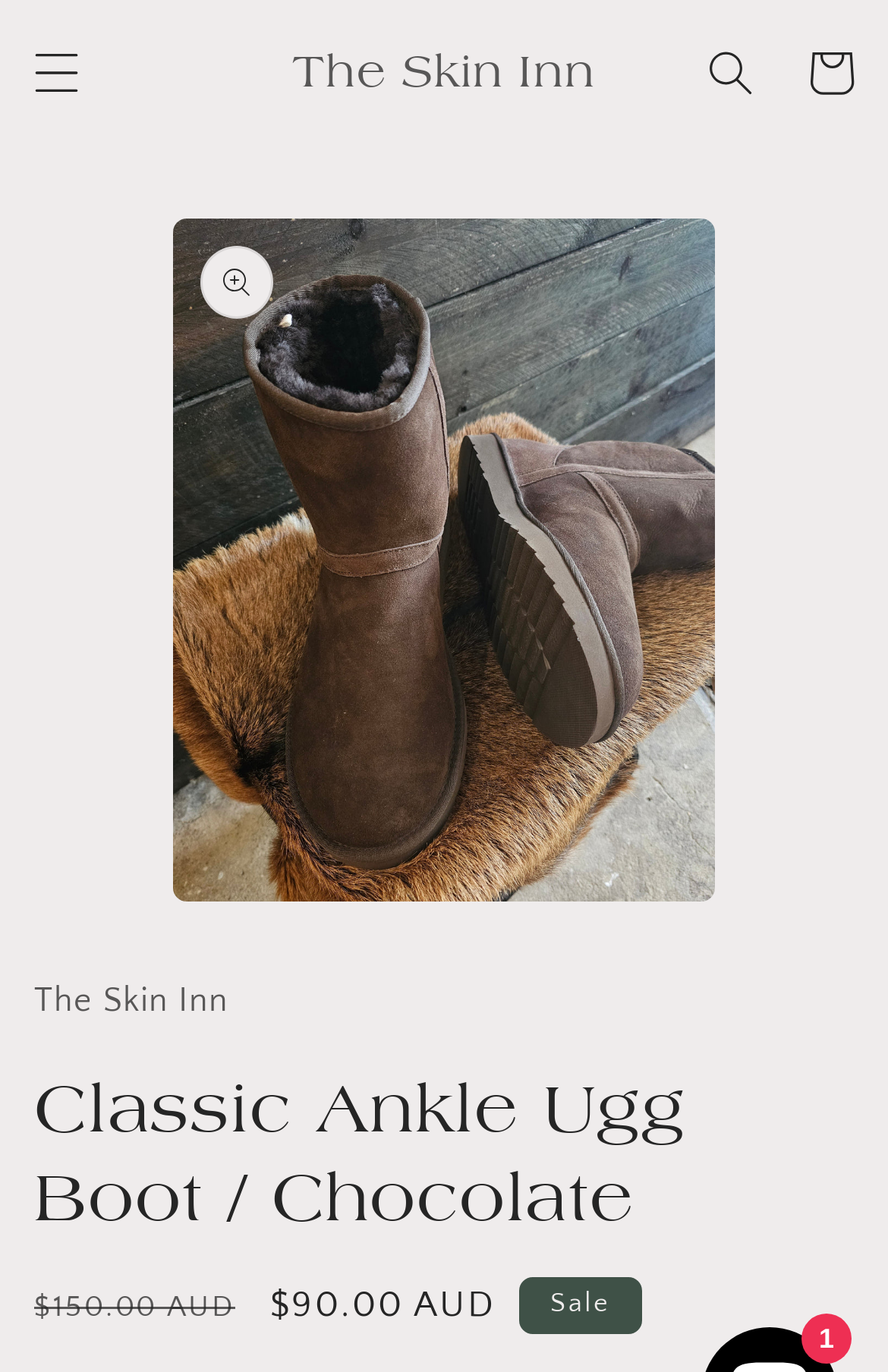Answer the question with a single word or phrase: 
What is the name of the website?

The Skin Inn